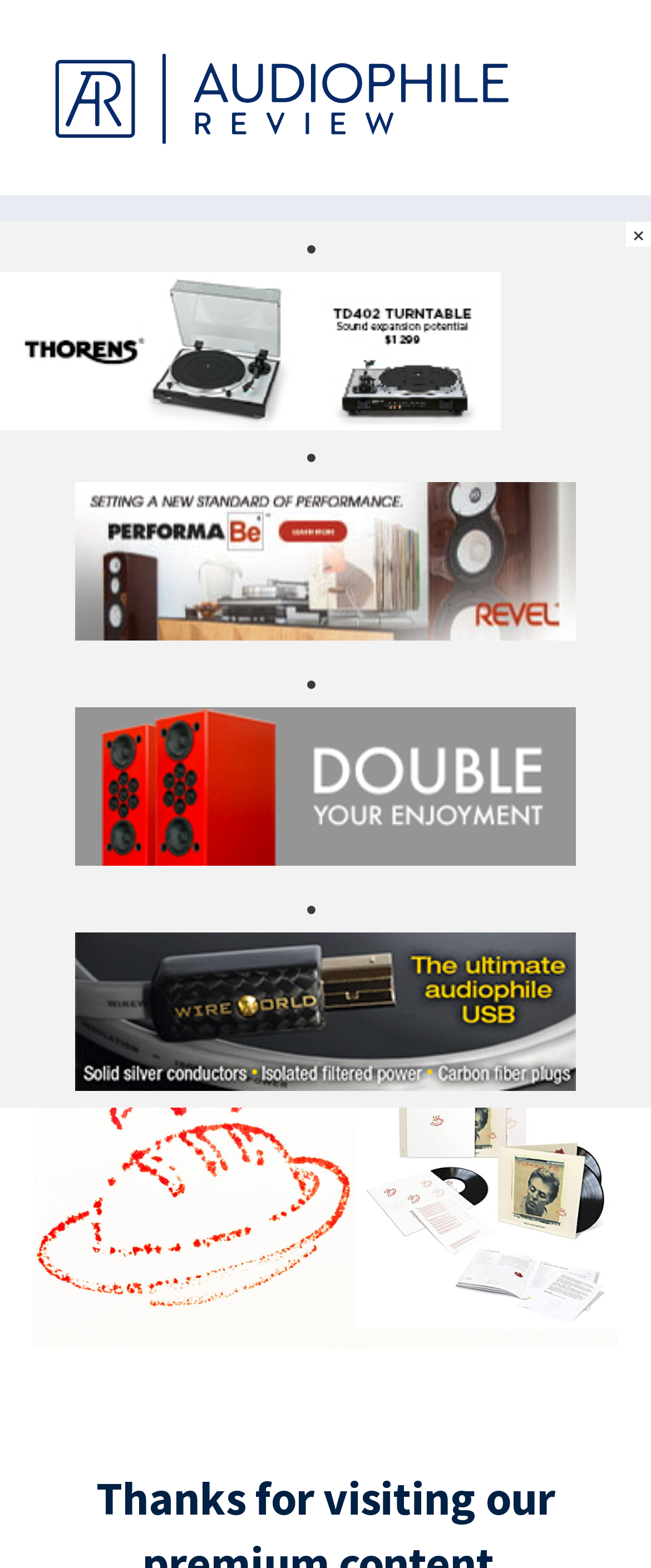Extract the top-level heading from the webpage and provide its text.

Paul McCartney’s Flaming Pie on New Half-Speed Mastered Vinyl